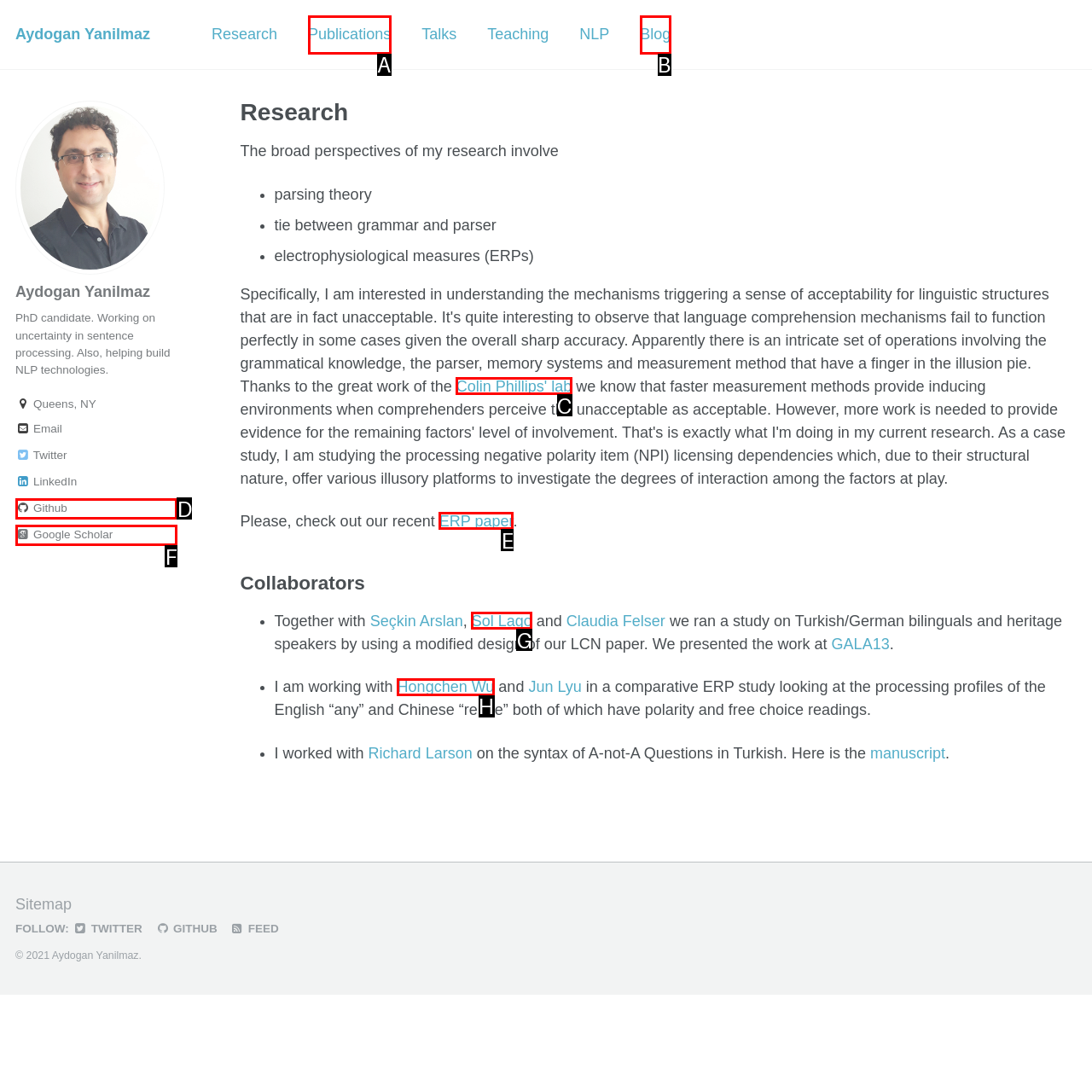Indicate the HTML element that should be clicked to perform the task: Check out the recent ERP paper Reply with the letter corresponding to the chosen option.

E